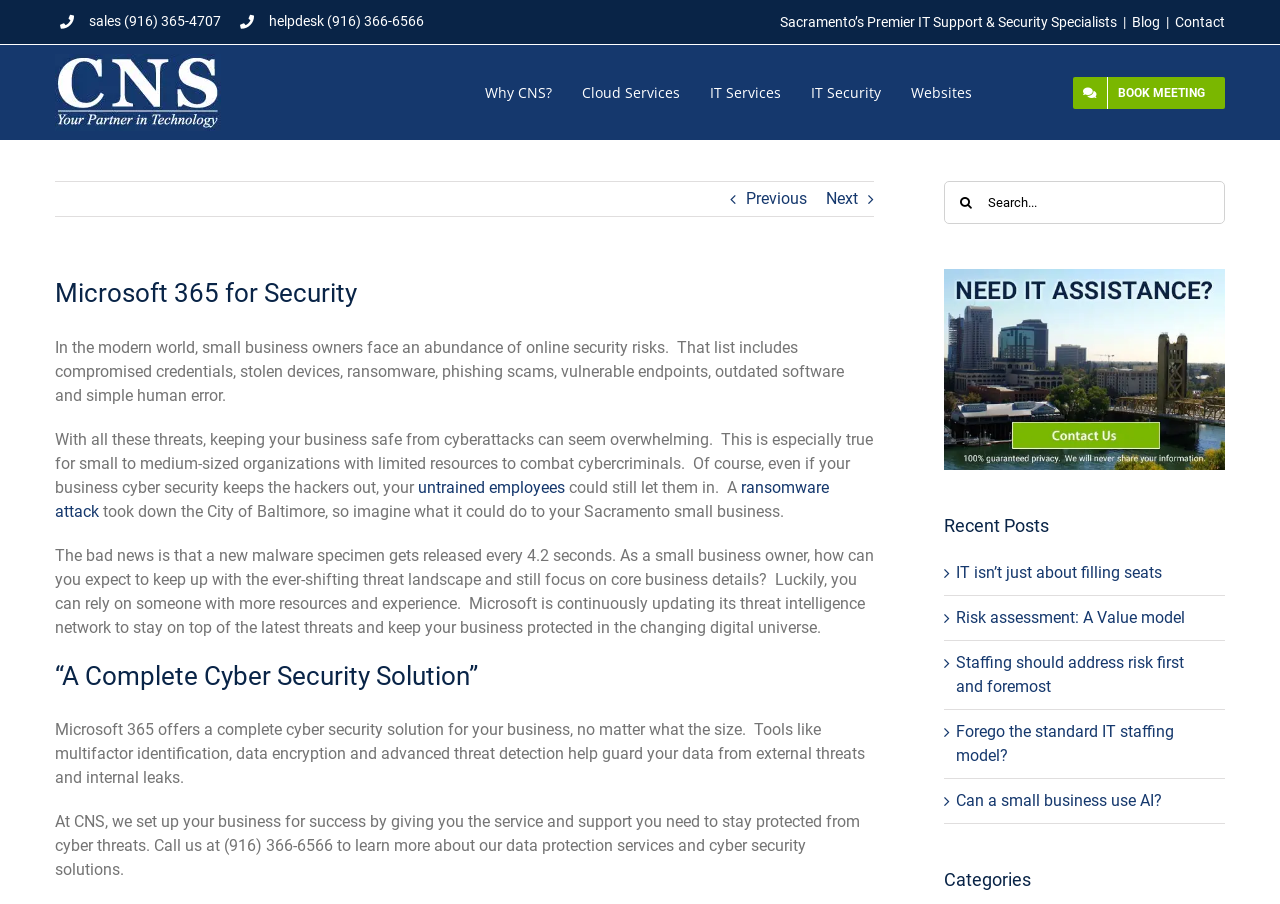Given the description "Reviews 1", determine the bounding box of the corresponding UI element.

None